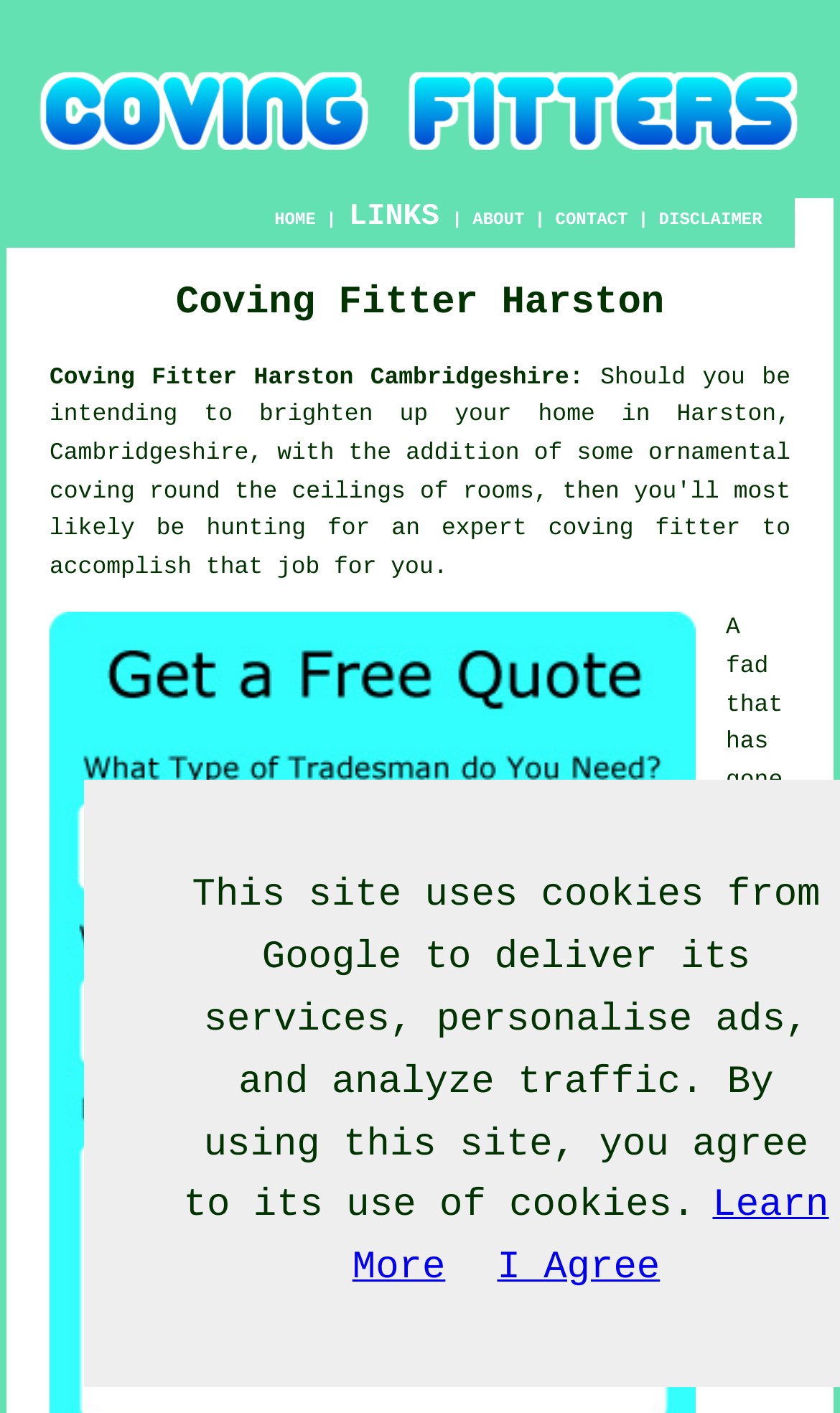Summarize the contents and layout of the webpage in detail.

The webpage is about Harston Coving Fitters, a service that provides coving and cornices in Harston, Cambridgeshire. At the top left of the page, there is an image related to coving fitters. Below the image, there is a navigation menu with links to "HOME", "ABOUT", "CONTACT", and "DISCLAIMER", separated by vertical lines. 

The main content of the page starts with a heading "Coving Fitter Harston" followed by a link to "Coving Fitter Harston Cambridgeshire". The text below explains that the service can help brighten up homes in Harston by adding ornamental coving around ceilings. There are links to "coving" and "ceilings" within the text. Further down, there is a link to "coving fitter" and a sentence stating that the service can accomplish the job.

At the bottom of the page, there is a notice about the site's use of cookies from Google, which includes links to "Learn More" and "I Agree".